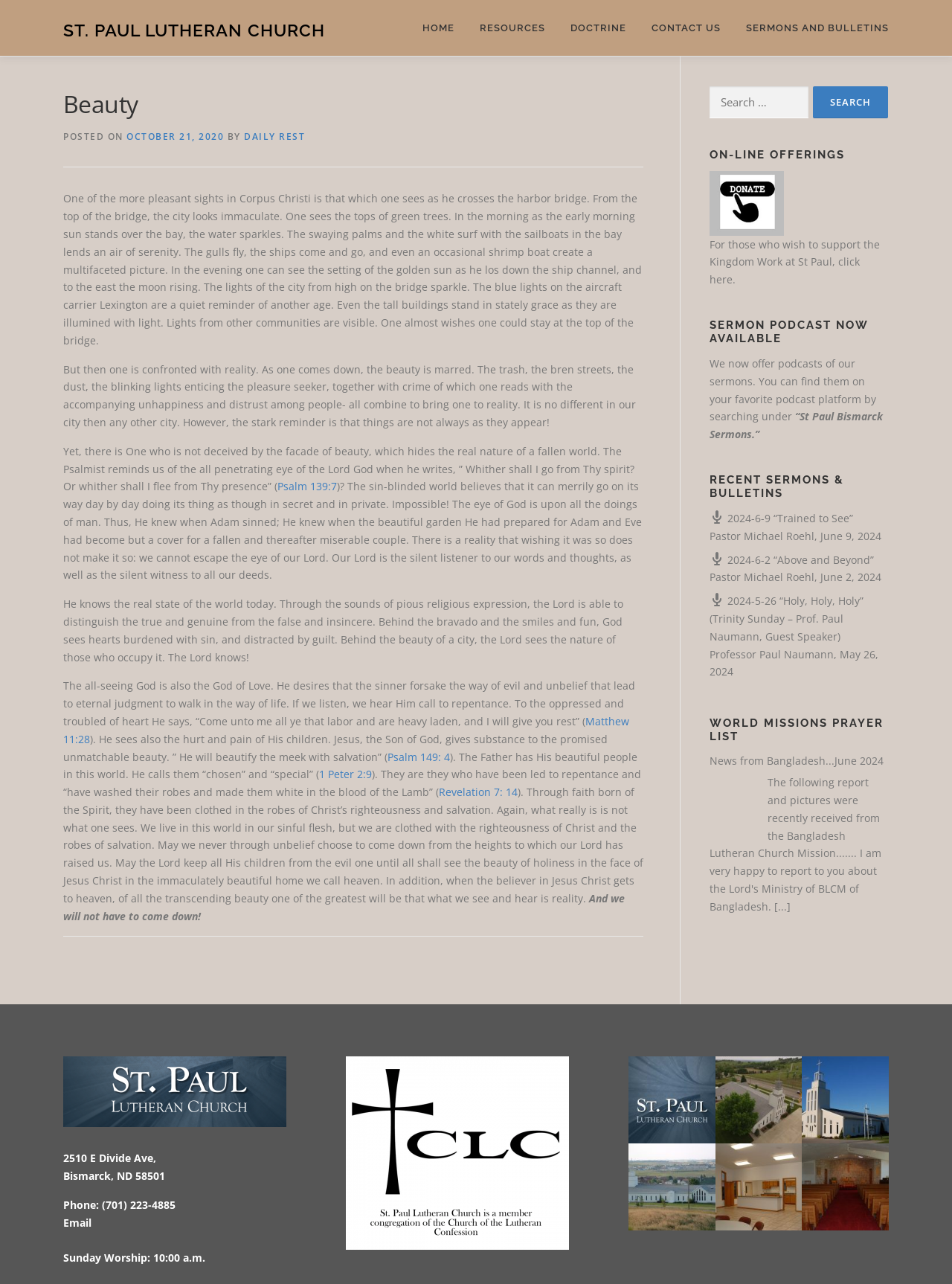Based on the description "2024-6-2 “Above and Beyond”", find the bounding box of the specified UI element.

[0.745, 0.43, 0.918, 0.441]